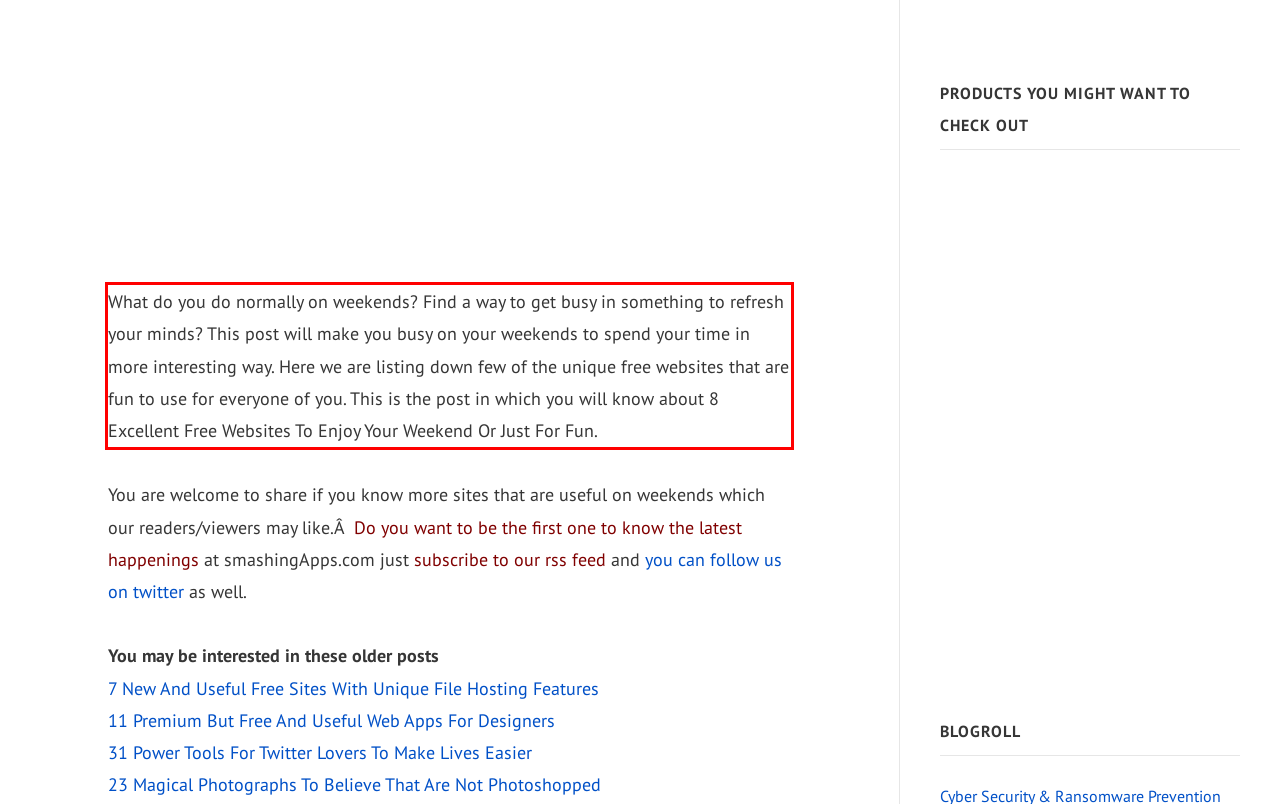With the provided screenshot of a webpage, locate the red bounding box and perform OCR to extract the text content inside it.

What do you do normally on weekends? Find a way to get busy in something to refresh your minds? This post will make you busy on your weekends to spend your time in more interesting way. Here we are listing down few of the unique free websites that are fun to use for everyone of you. This is the post in which you will know about 8 Excellent Free Websites To Enjoy Your Weekend Or Just For Fun.